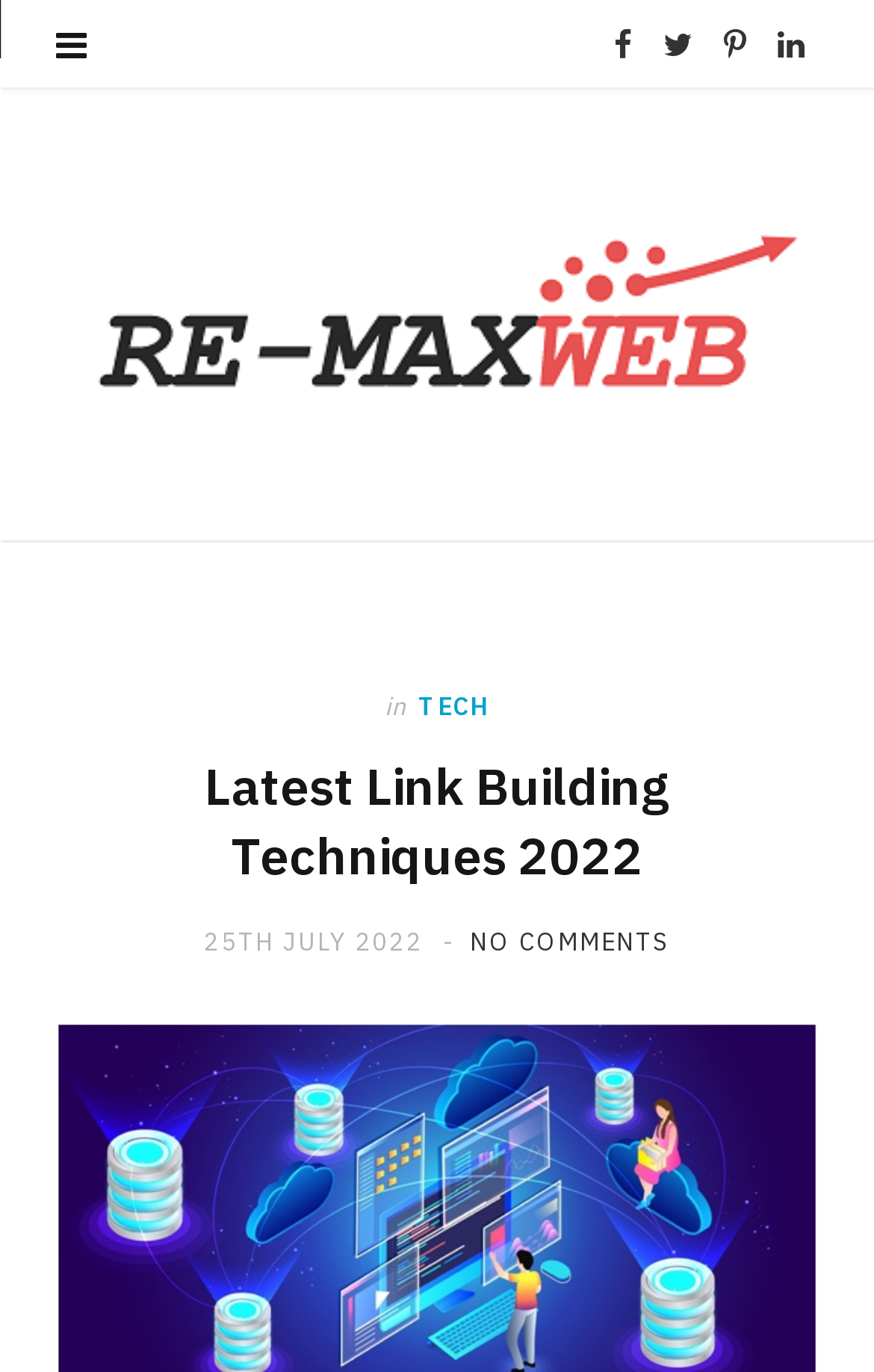Locate the bounding box of the user interface element based on this description: "Facebook".

[0.687, 0.0, 0.738, 0.065]